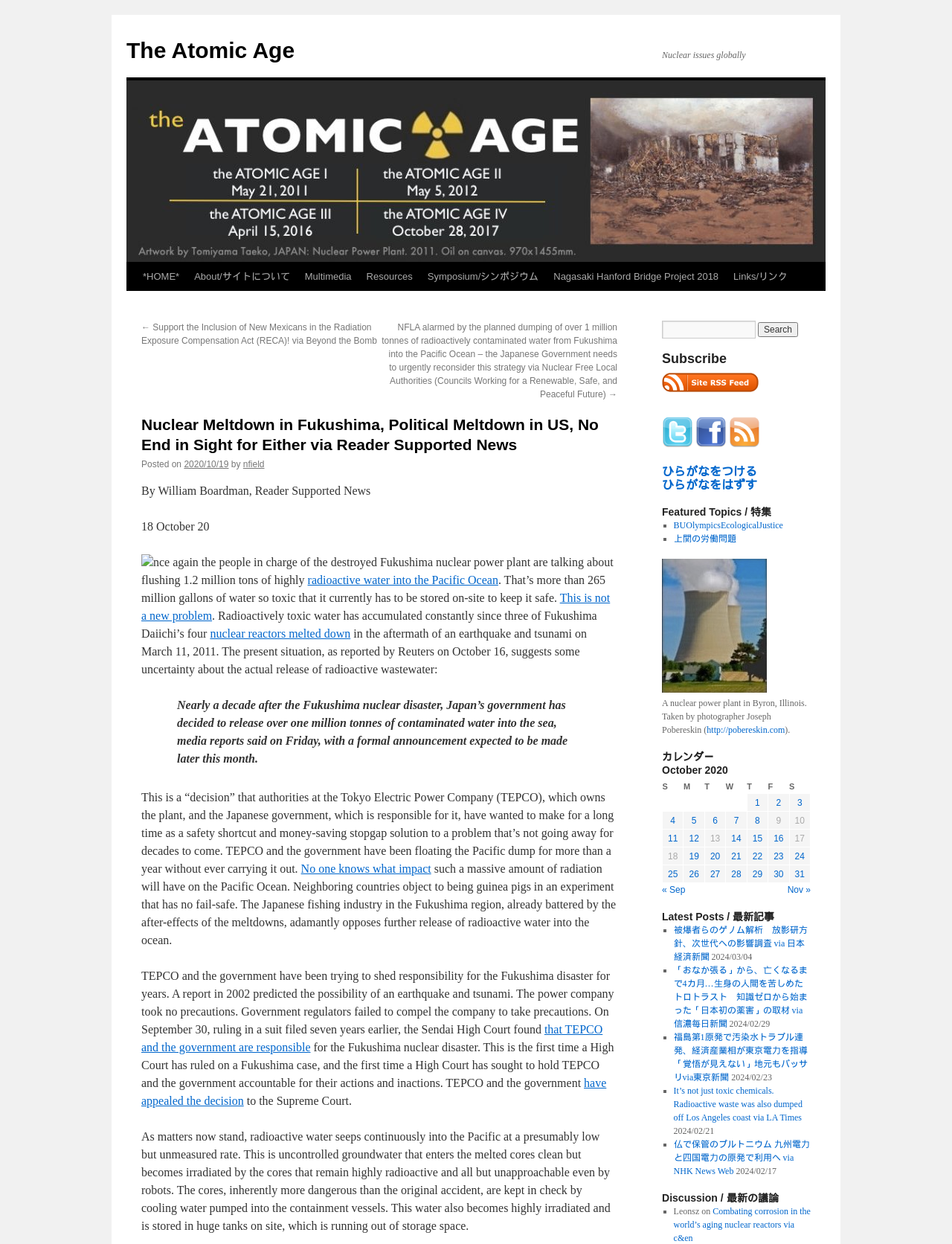Could you locate the bounding box coordinates for the section that should be clicked to accomplish this task: "Read 7 Very good Sites For Vacation Planning".

None